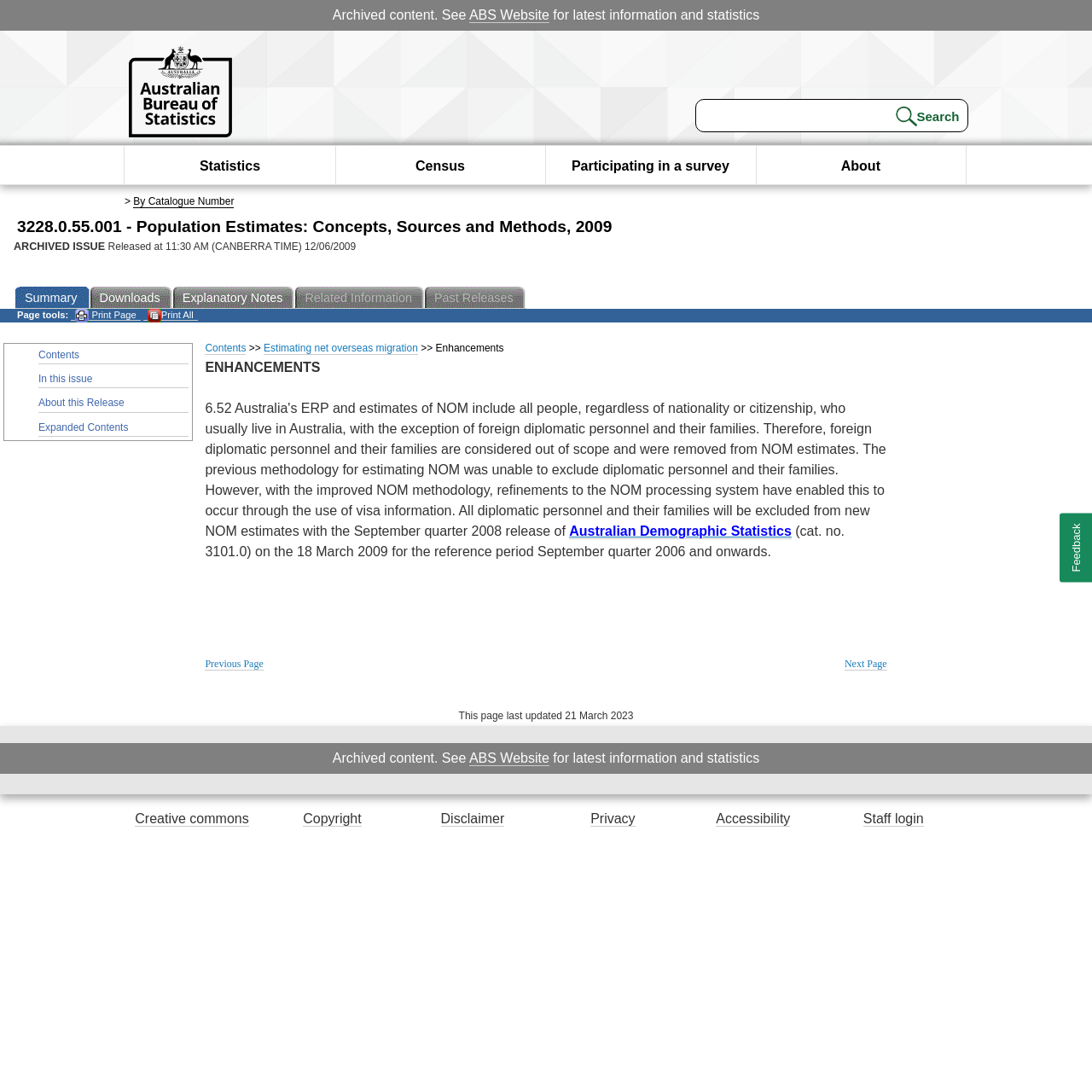Answer the question using only a single word or phrase: 
What is the link to the Australian Demographic Statistics?

cat. no. 3101.0